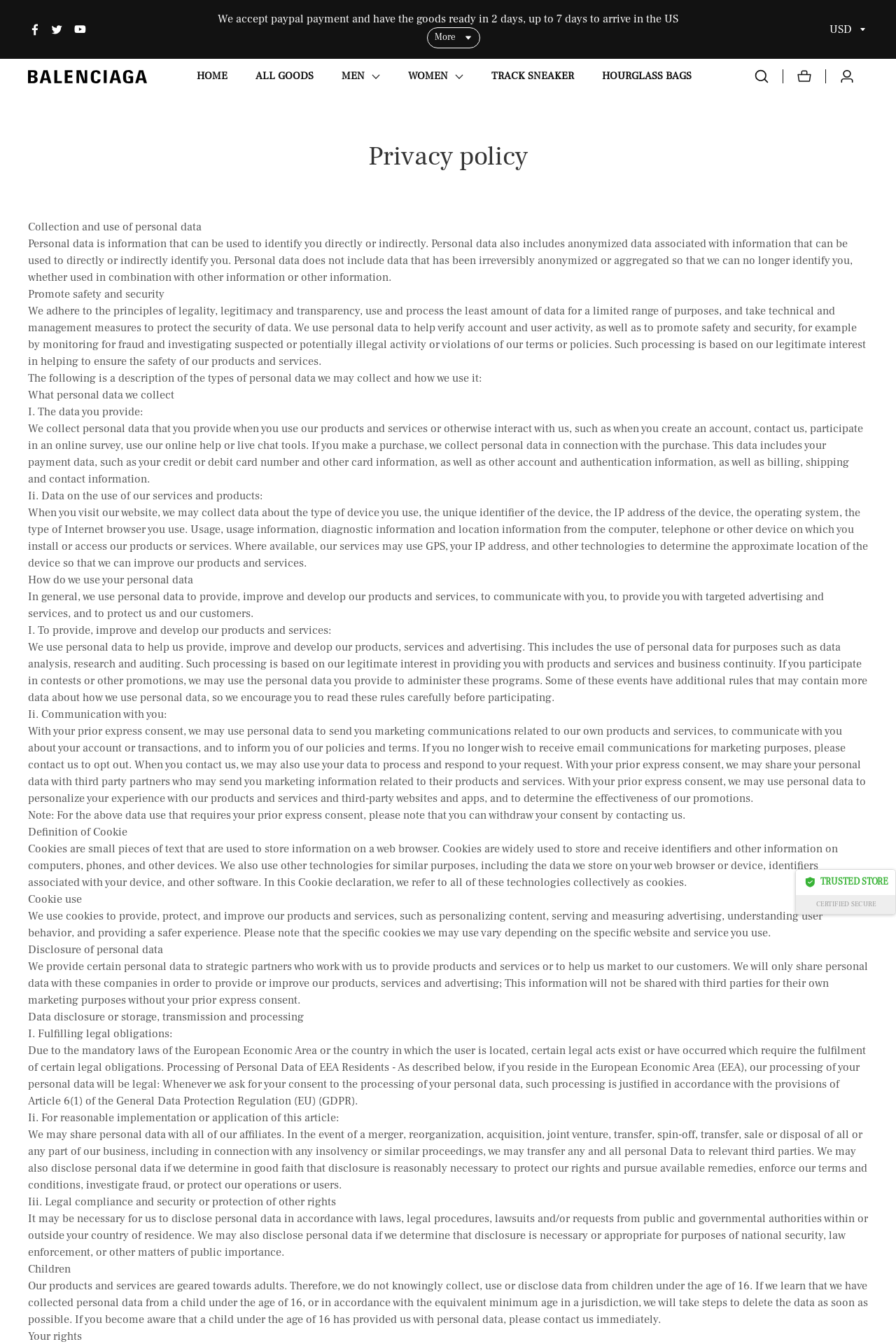Please find the bounding box coordinates in the format (top-left x, top-left y, bottom-right x, bottom-right y) for the given element description. Ensure the coordinates are floating point numbers between 0 and 1. Description: Share on Twitter

None